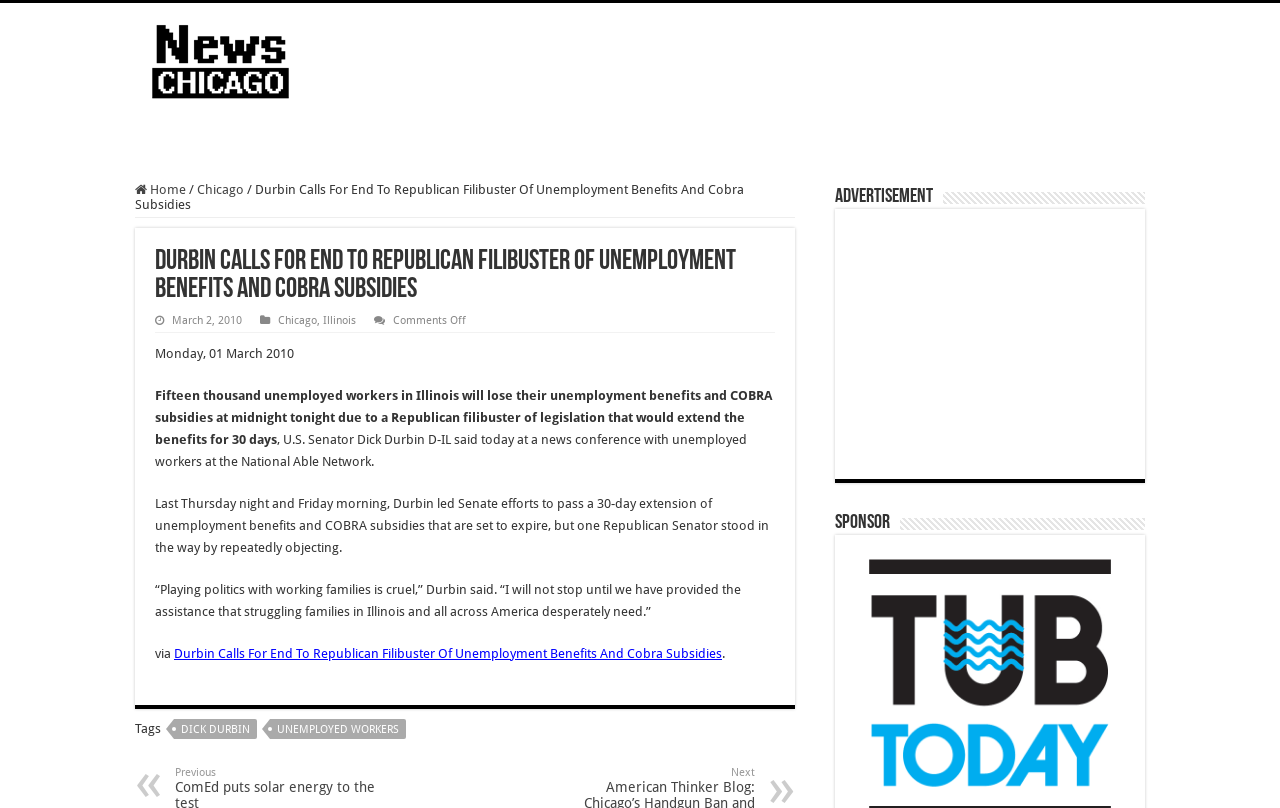Locate the bounding box coordinates of the item that should be clicked to fulfill the instruction: "view kindel's privacy policy".

None